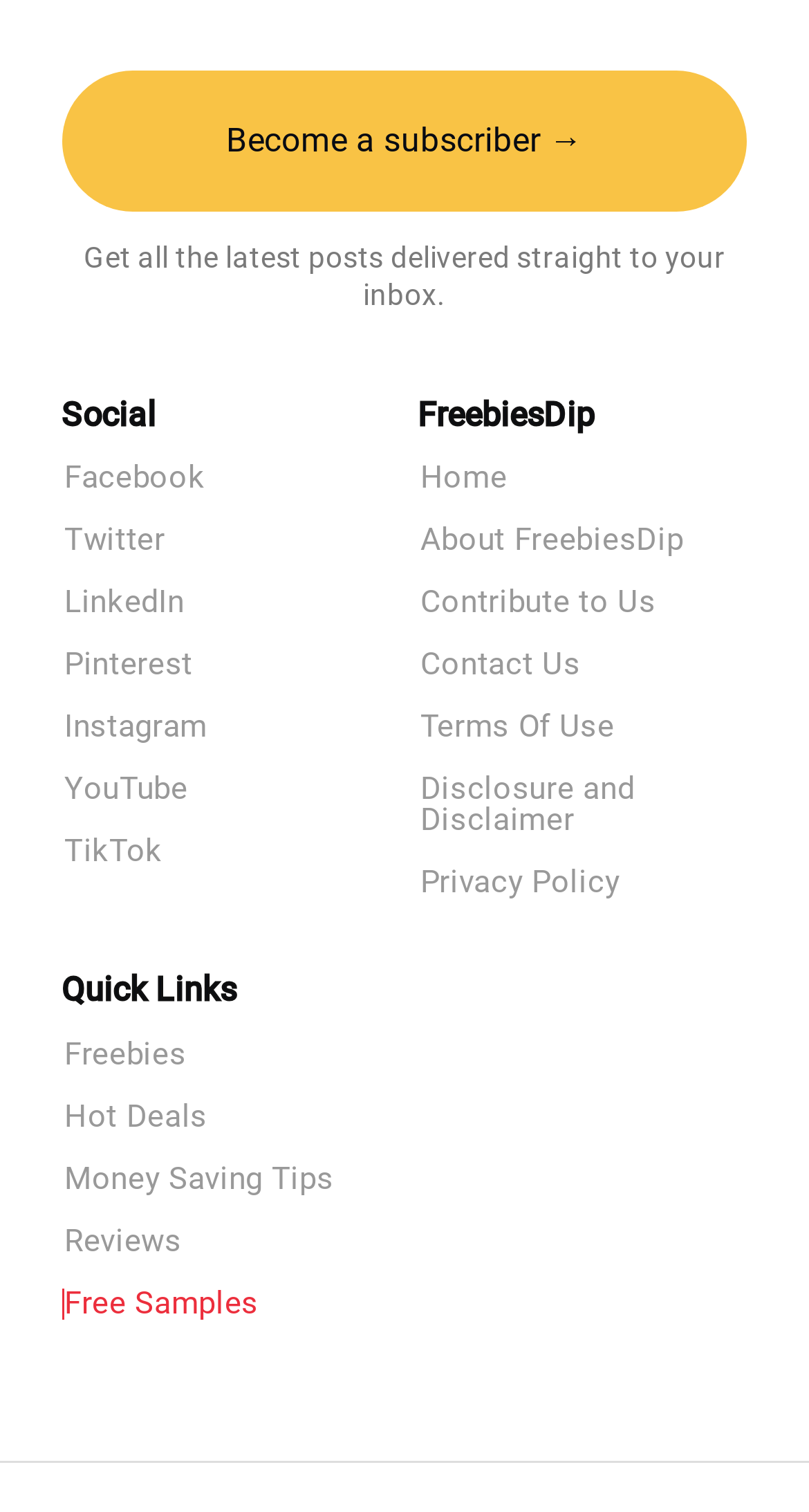Determine the bounding box coordinates of the clickable element to achieve the following action: 'Go to the home page'. Provide the coordinates as four float values between 0 and 1, formatted as [left, top, right, bottom].

[0.517, 0.306, 0.923, 0.327]